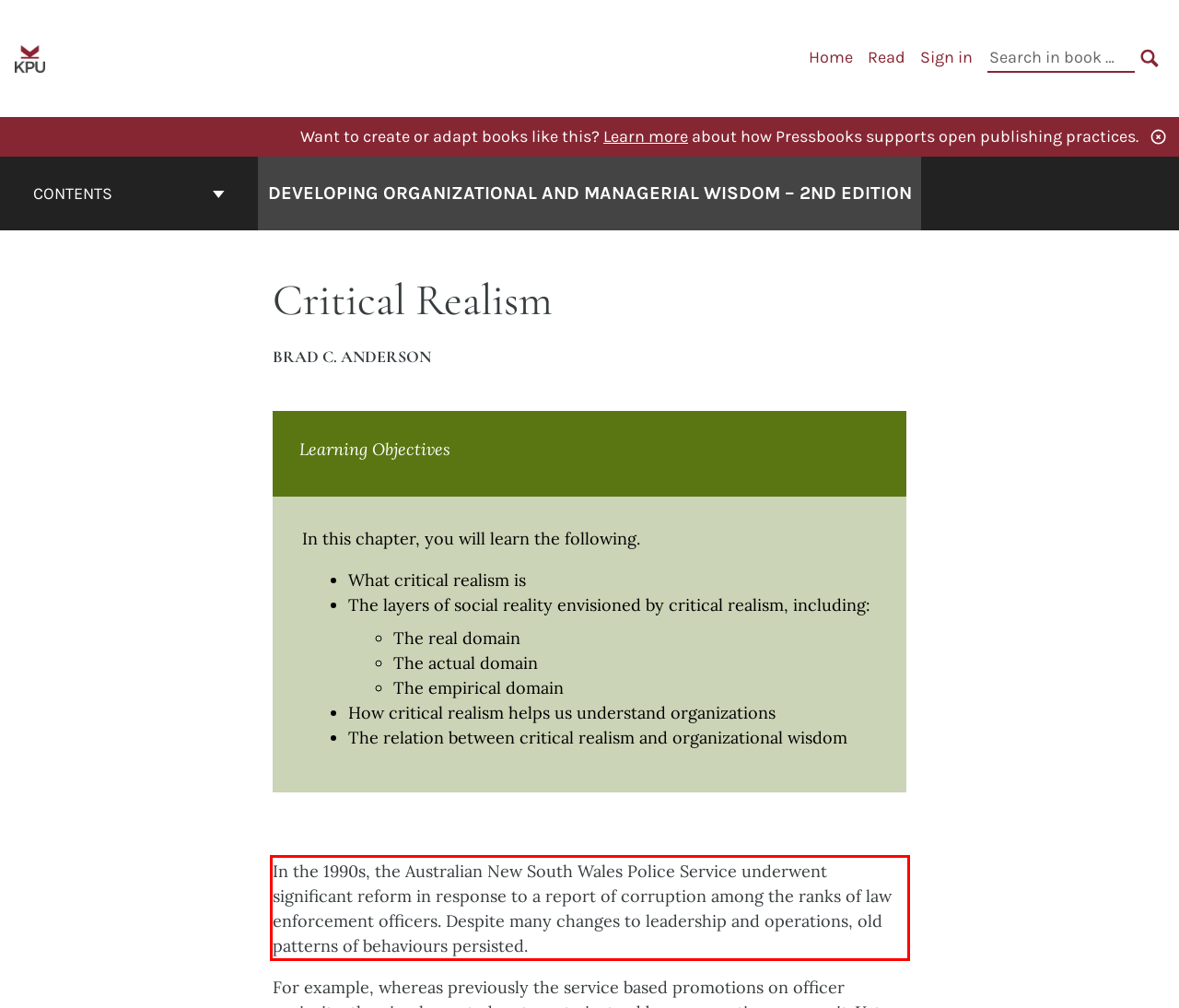Please identify and extract the text content from the UI element encased in a red bounding box on the provided webpage screenshot.

In the 1990s, the Australian New South Wales Police Service underwent significant reform in response to a report of corruption among the ranks of law enforcement officers. Despite many changes to leadership and operations, old patterns of behaviours persisted.